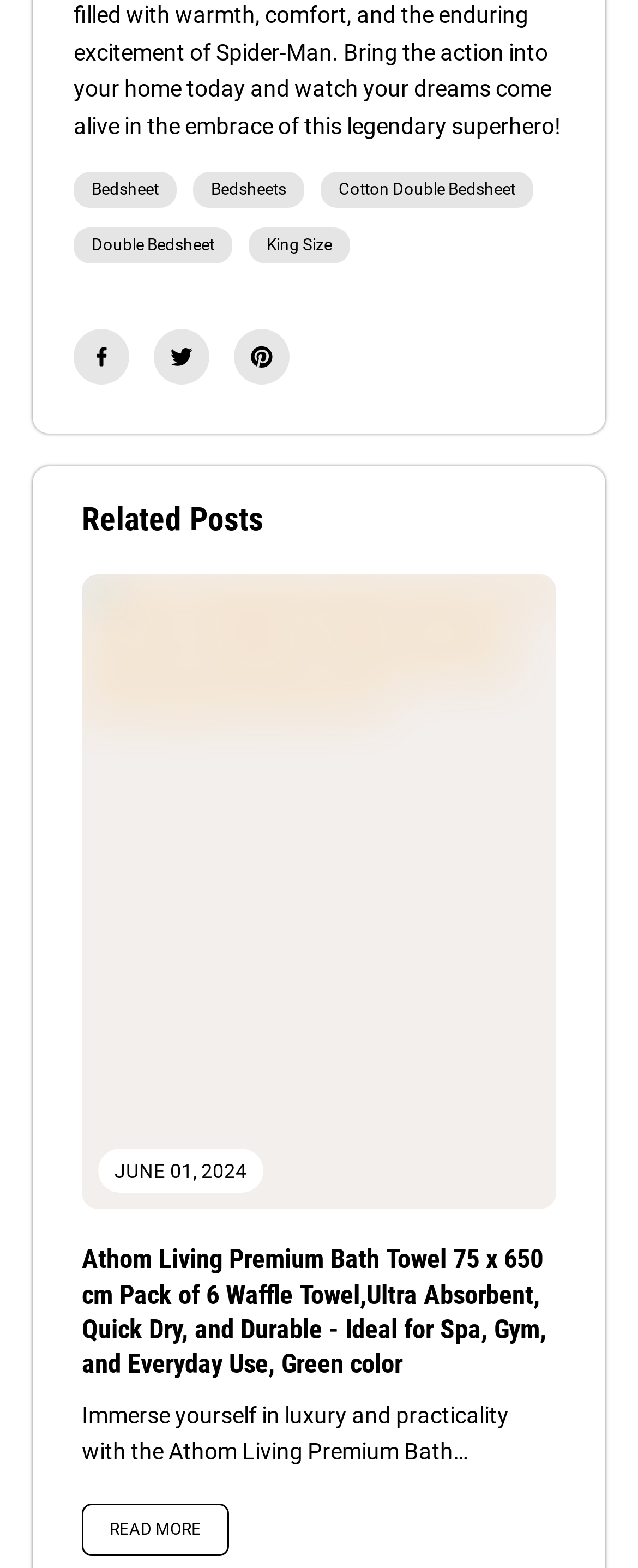Please identify the bounding box coordinates of where to click in order to follow the instruction: "Read Jagarana".

None